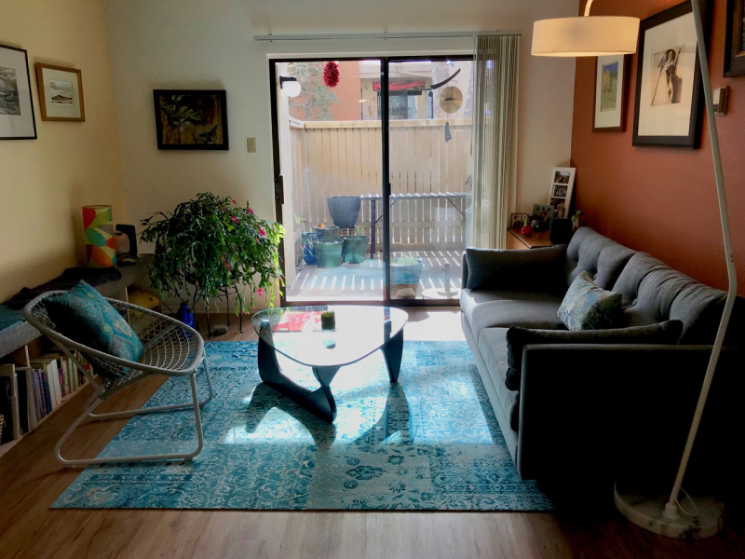What is on the walls?
From the screenshot, provide a brief answer in one word or phrase.

Framed artworks and photographs